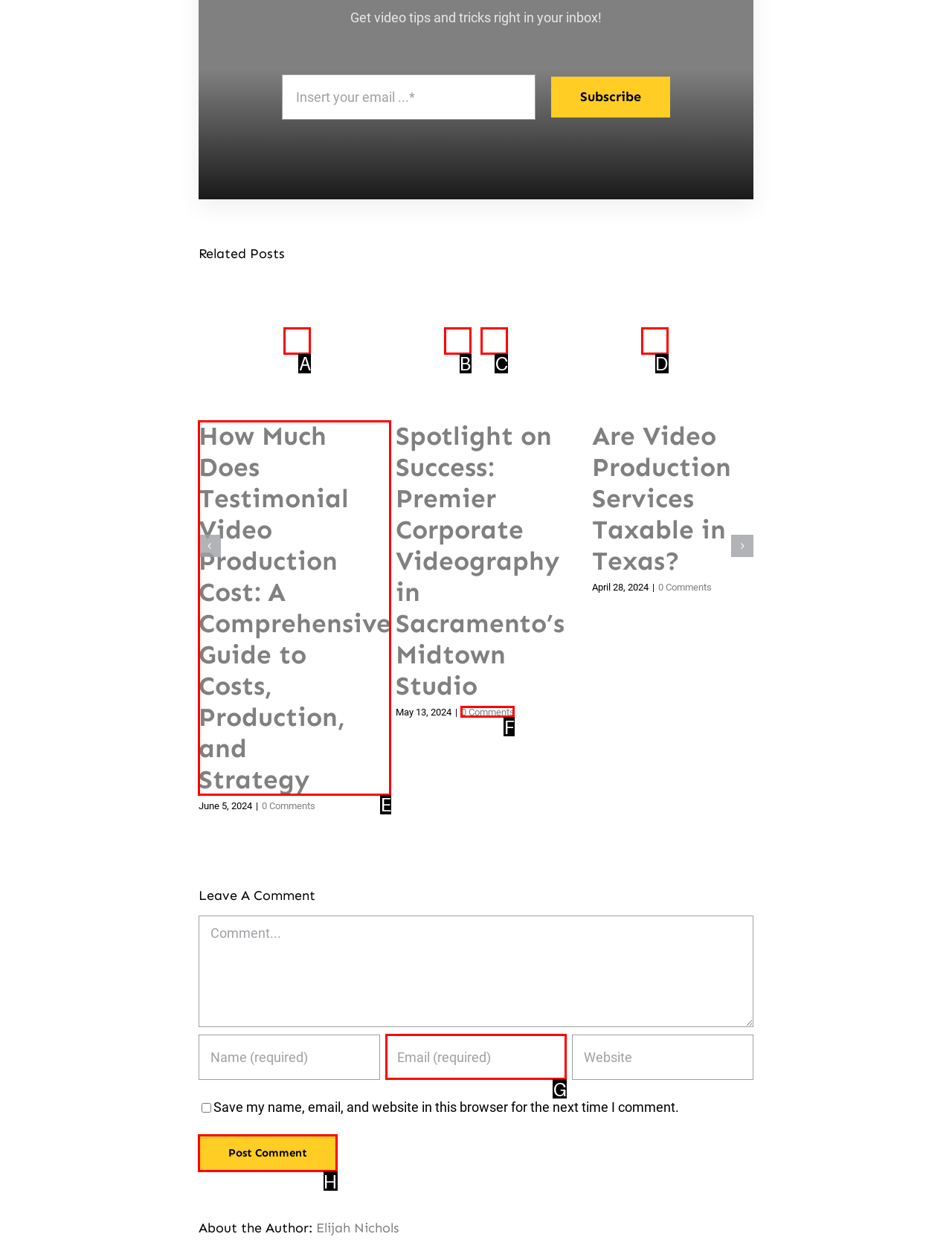Given the instruction: Post a comment, which HTML element should you click on?
Answer with the letter that corresponds to the correct option from the choices available.

H